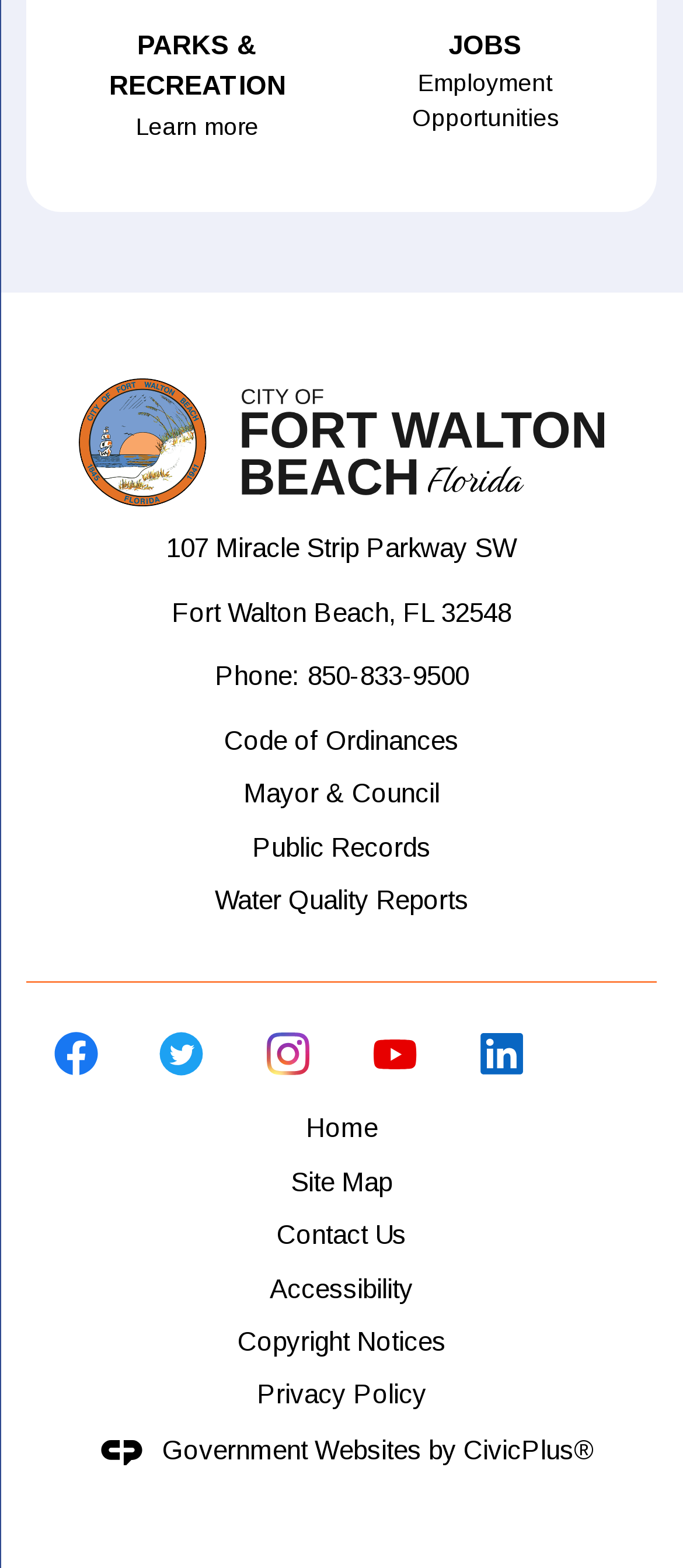Provide your answer in a single word or phrase: 
What social media platforms are available?

Facebook, Twitter, Instagram, YouTube, Linkedin